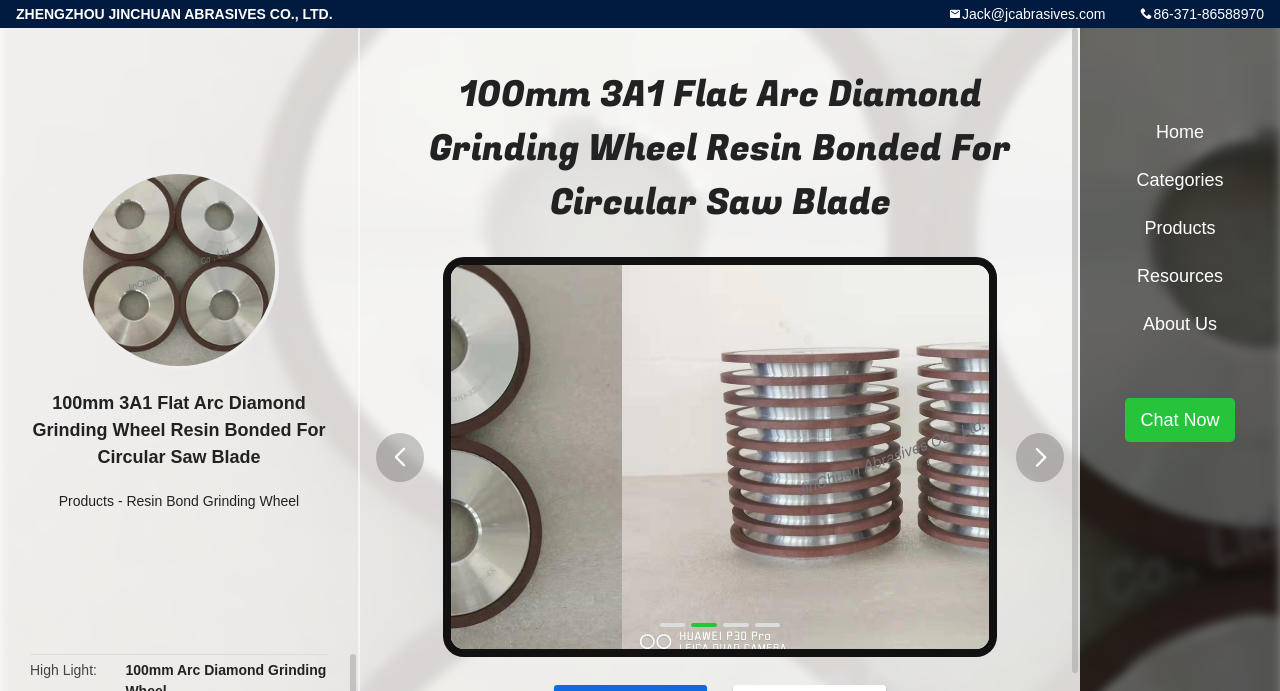Locate the bounding box coordinates of the clickable area needed to fulfill the instruction: "View company information".

[0.012, 0.009, 0.26, 0.032]